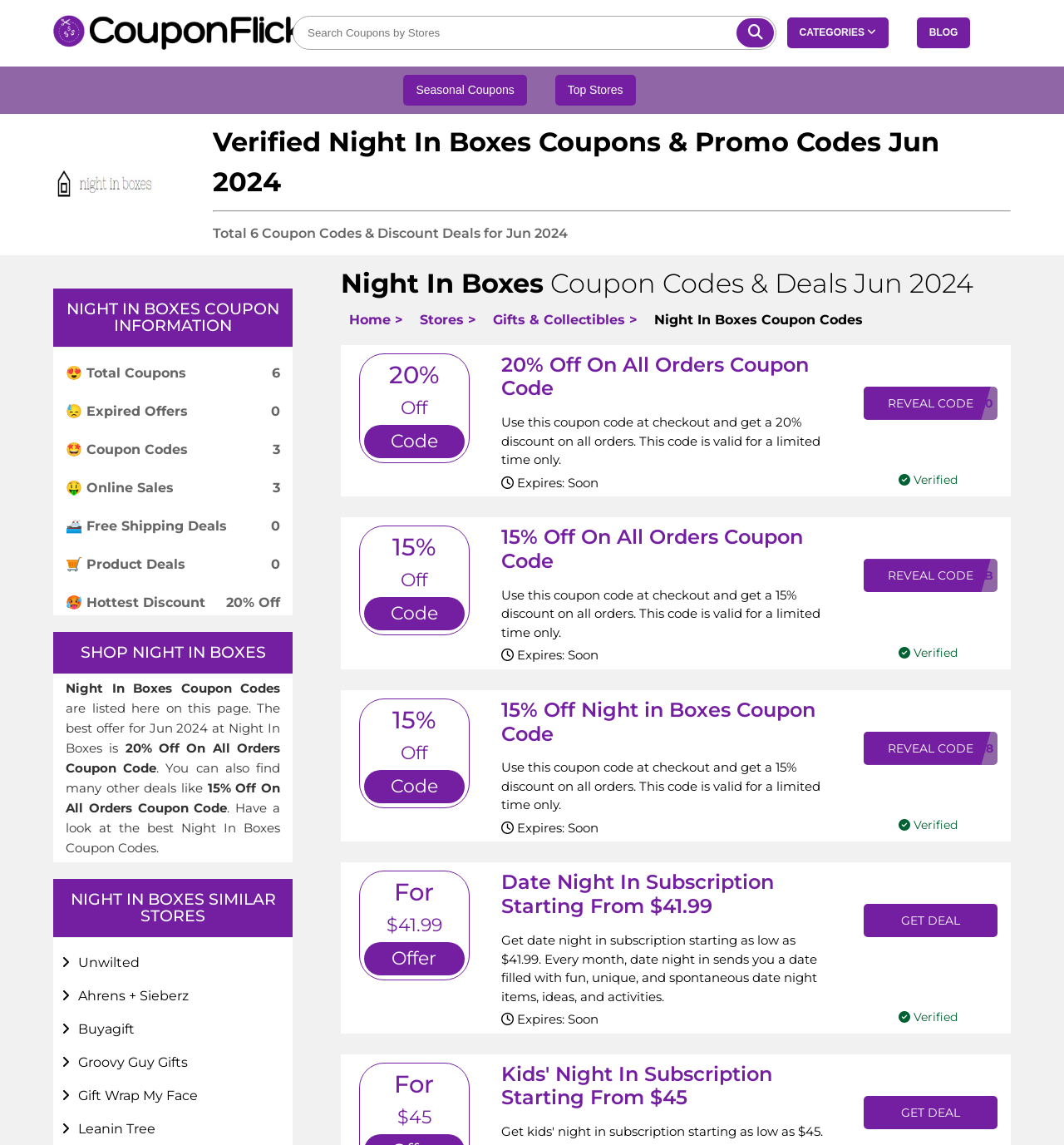Based on the element description Gifts & Collectibles >, identify the bounding box of the UI element in the given webpage screenshot. The coordinates should be in the format (top-left x, top-left y, bottom-right x, bottom-right y) and must be between 0 and 1.

[0.463, 0.272, 0.599, 0.286]